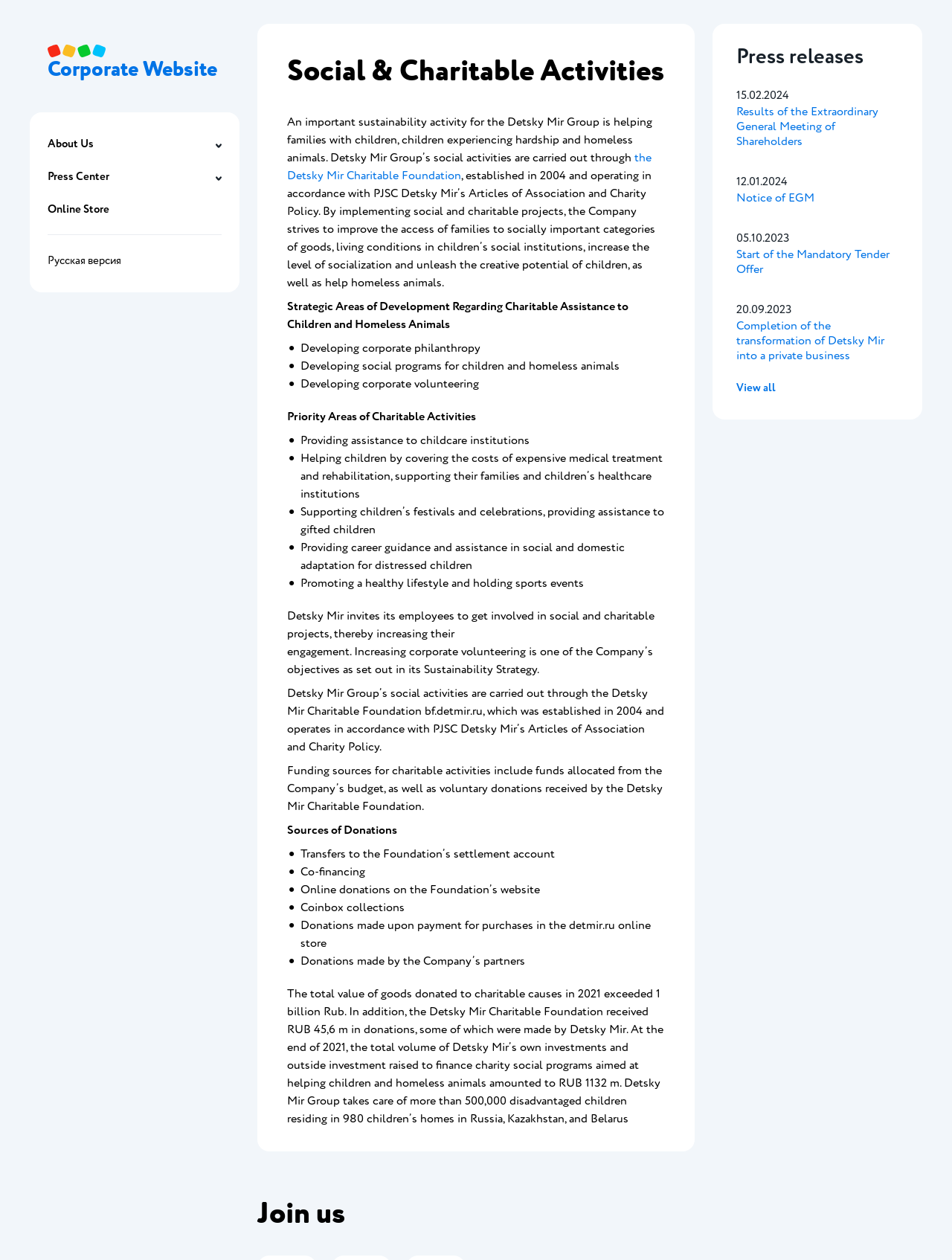Find the bounding box coordinates for the UI element that matches this description: "the Detsky Mir Charitable Foundation".

[0.302, 0.119, 0.684, 0.145]